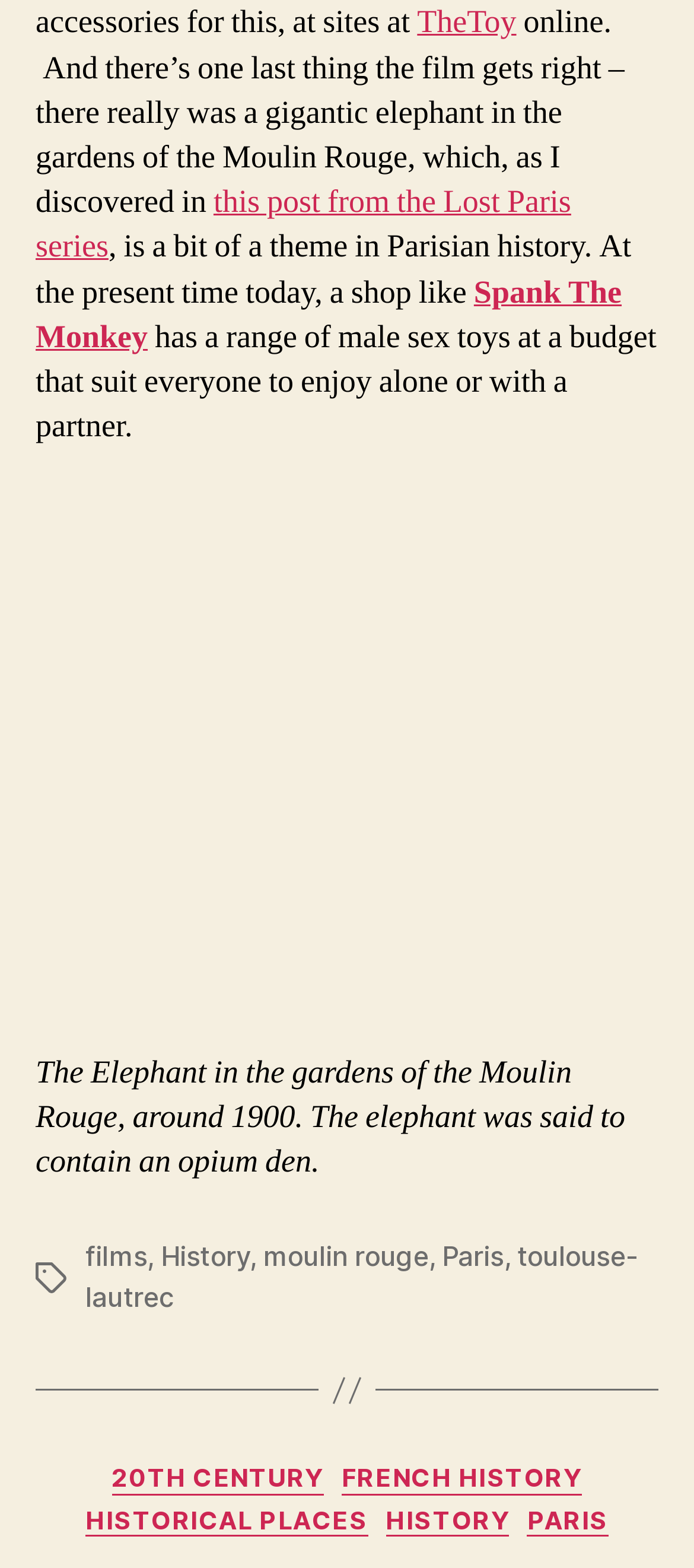Please identify the bounding box coordinates of the element's region that I should click in order to complete the following instruction: "explore the category of 20TH CENTURY". The bounding box coordinates consist of four float numbers between 0 and 1, i.e., [left, top, right, bottom].

[0.161, 0.933, 0.467, 0.954]